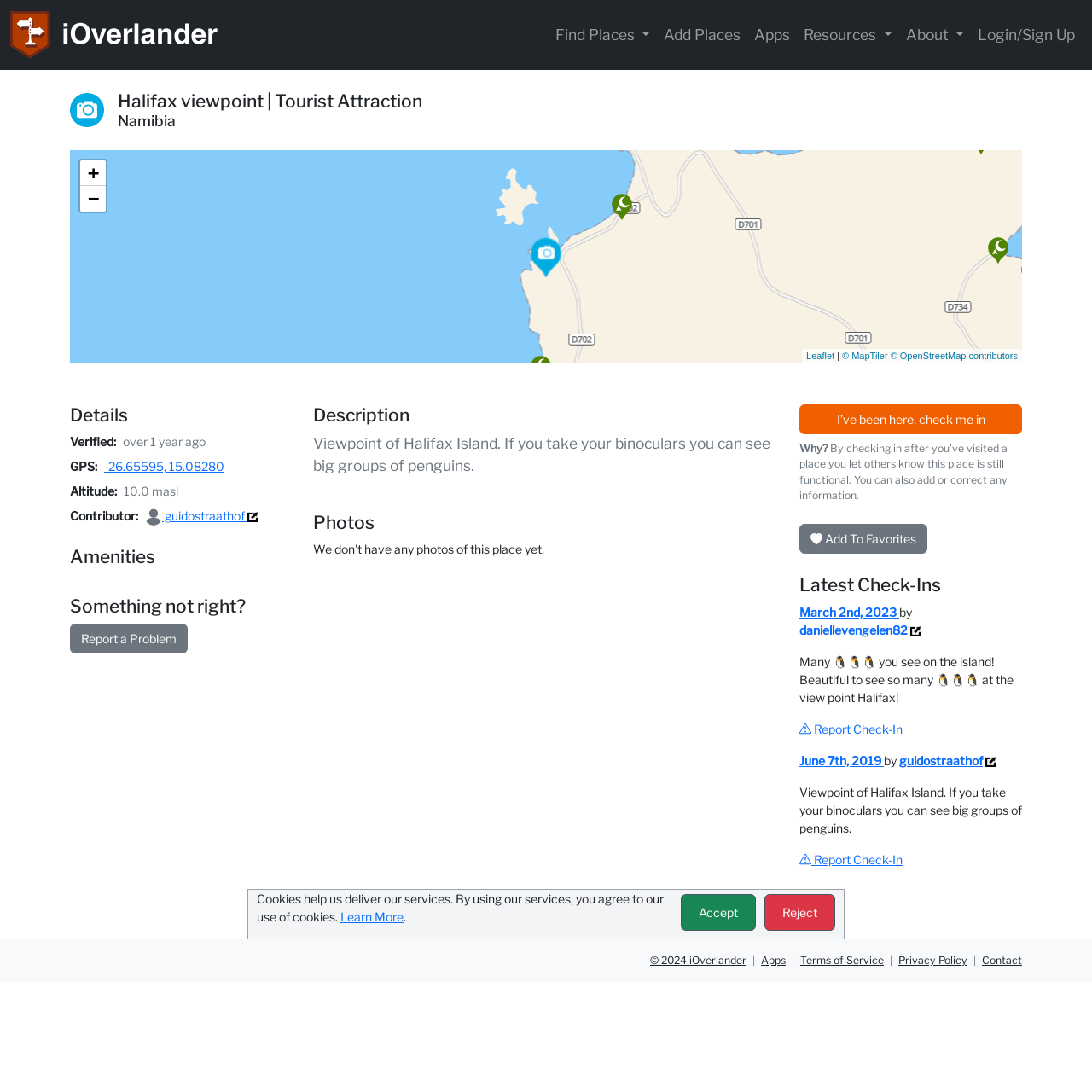Please answer the following query using a single word or phrase: 
What can you see with binoculars at the viewpoint?

big groups of penguins